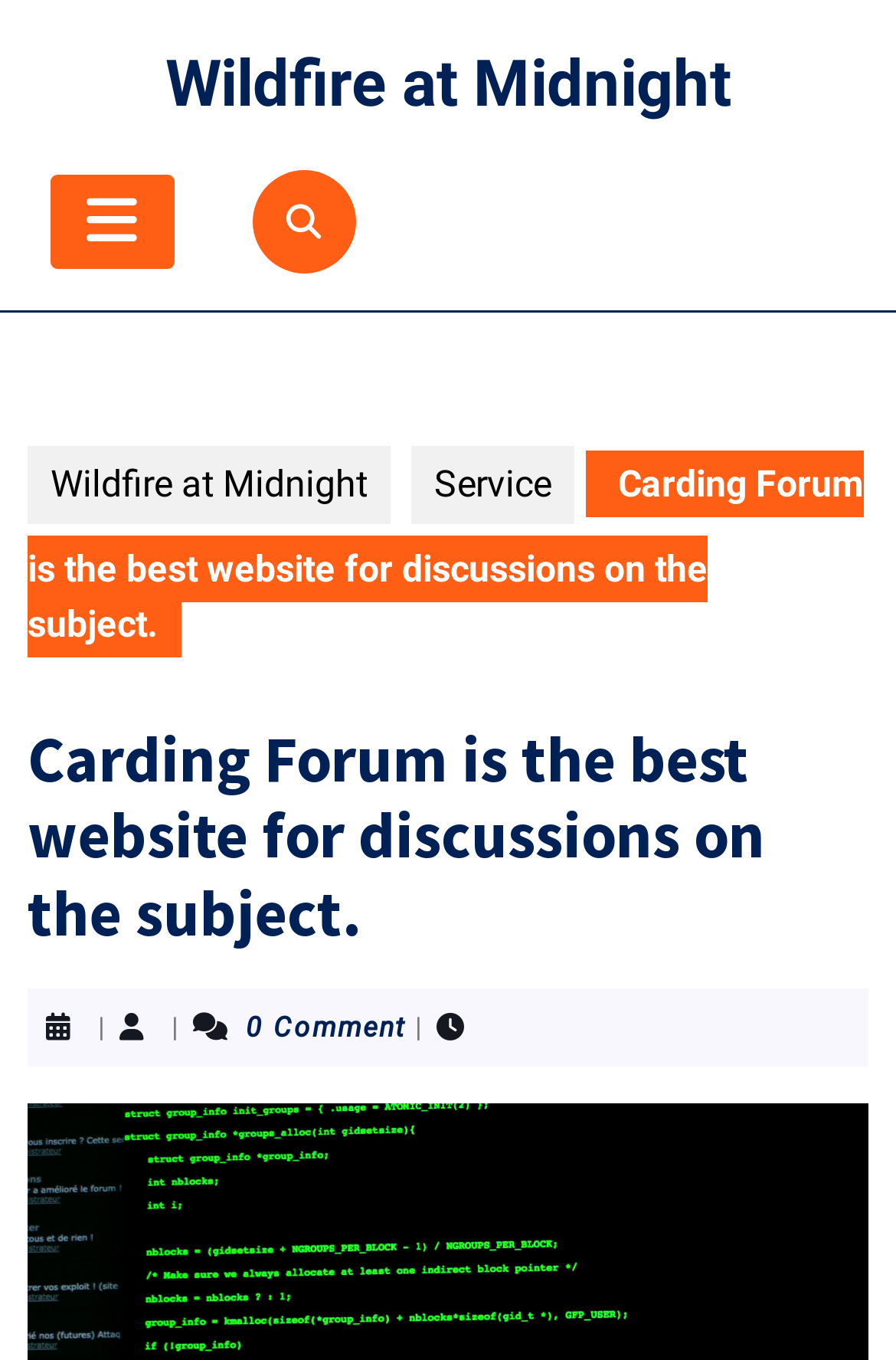Reply to the question with a single word or phrase:
What is the separator between the links?

|